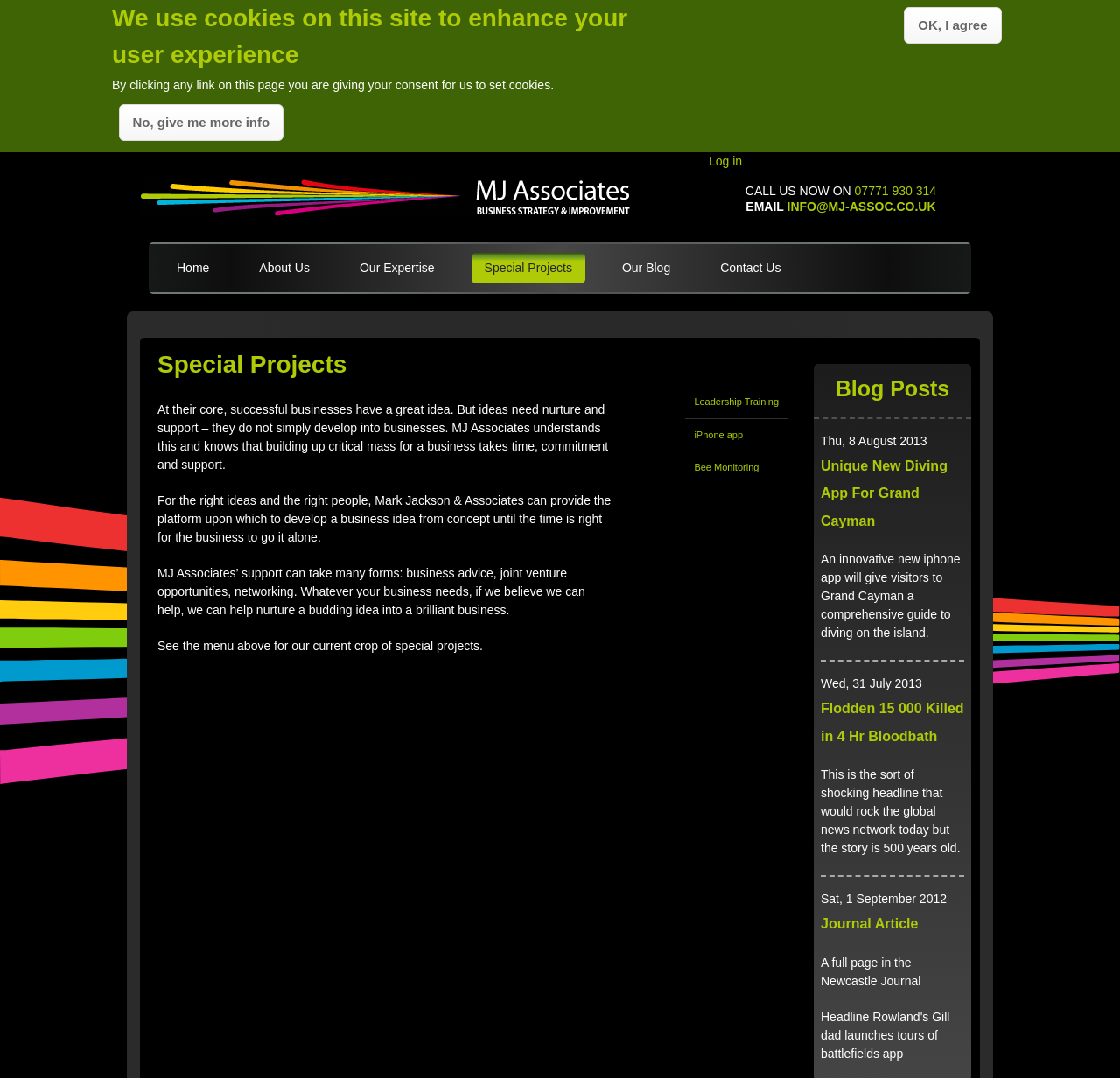What is the phone number?
We need a detailed and meticulous answer to the question.

I found the phone number by looking at the contact information section on the top right corner of the webpage, which says 'CALL US NOW ON 07771 930 314'.